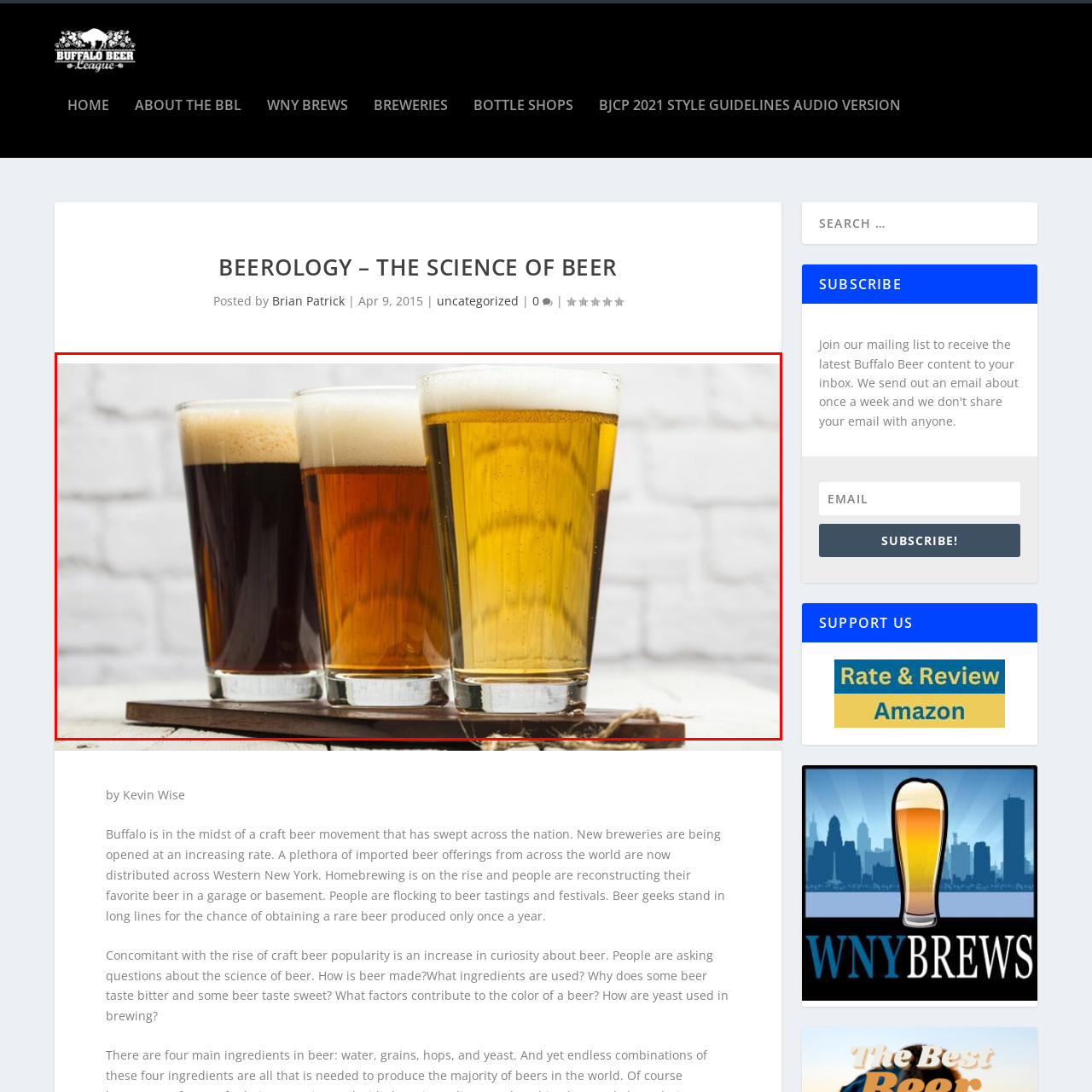Give an in-depth description of the scene depicted in the red-outlined box.

The image showcases a delightful trio of craft beers served in clear glasses, each with a distinct color and character. From left to right, the first glass presents a rich, dark beer with a foamy tan head, suggesting a stout or porter, known for its complex flavors and roasted malt notes. The second glass features an amber-hued ale with a creamy head, reflecting a balanced brew that typically combines malt sweetness with a hint of hops. The final glass on the right reveals a pale golden beer, possibly a lager or a pale ale, characterized by its crisp and refreshing quality, topped with a light frothy cap. These three beers are elegantly arranged on a wooden paddle, set against a softly lit backdrop of a textured white wall, emphasizing the artisanal aspect of craft brewing and inviting viewers to explore the varied flavors of this popular beverage.